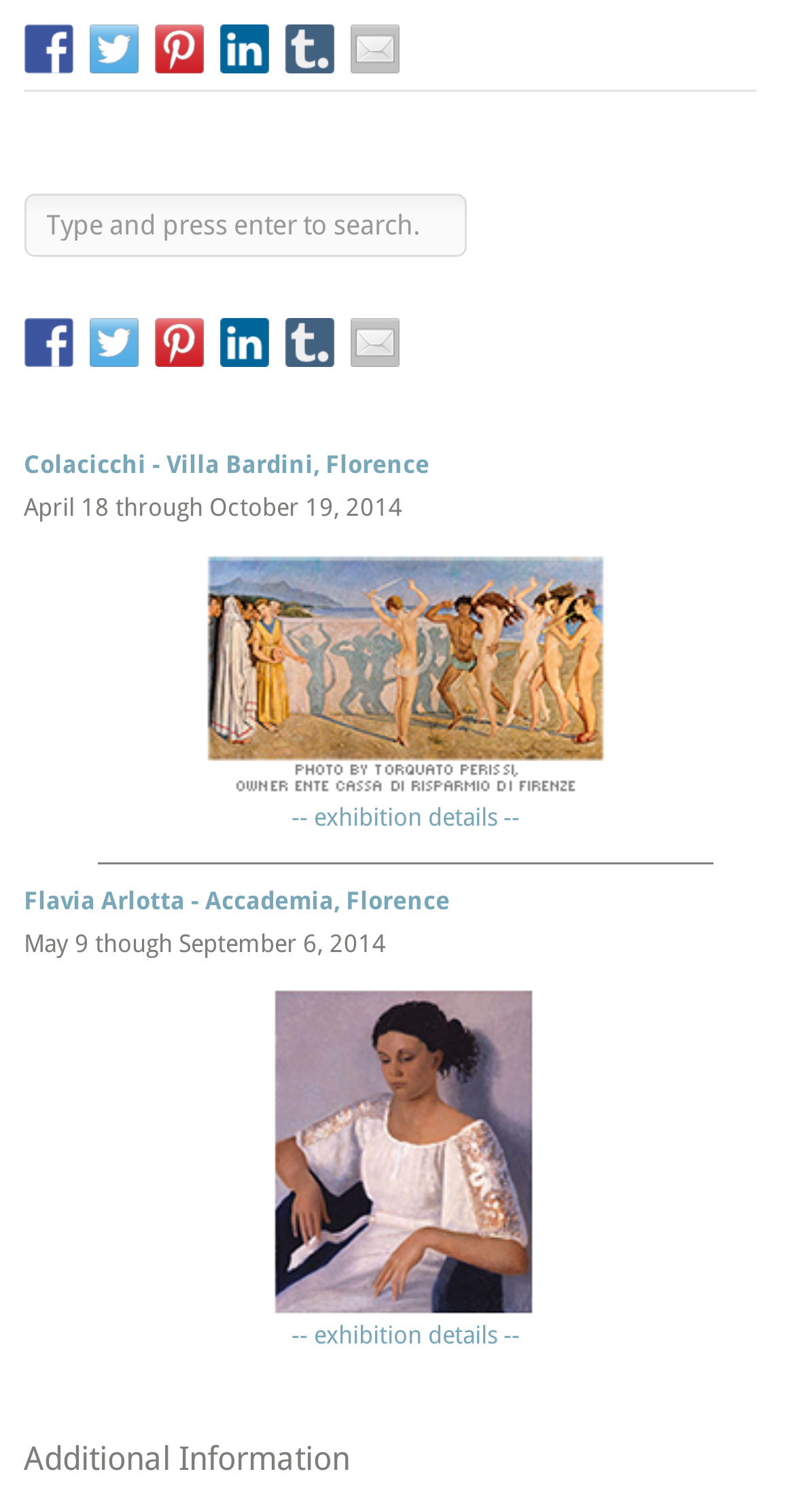Answer this question in one word or a short phrase: What is the location of the second exhibition?

Accademia Florence